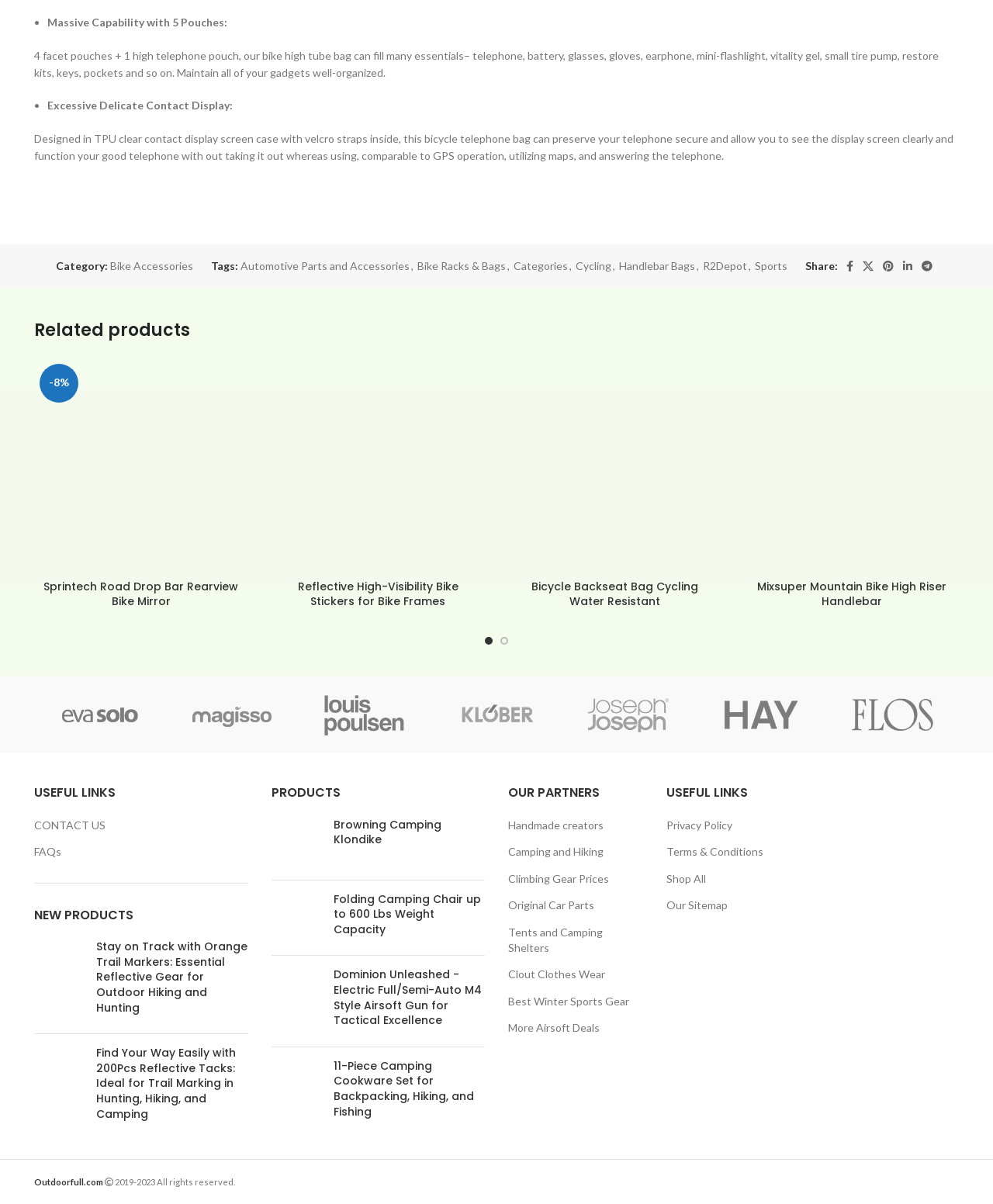Specify the bounding box coordinates of the area that needs to be clicked to achieve the following instruction: "Share on Facebook".

[0.848, 0.213, 0.864, 0.229]